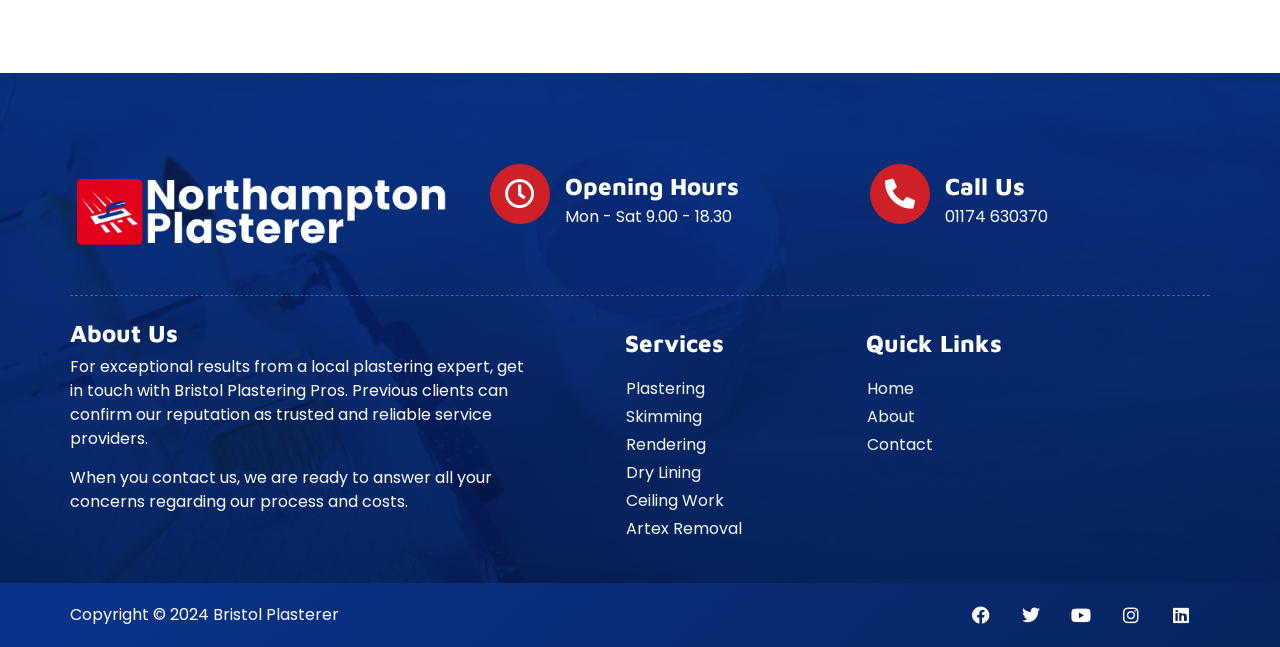What is the copyright year?
Based on the screenshot, respond with a single word or phrase.

2024